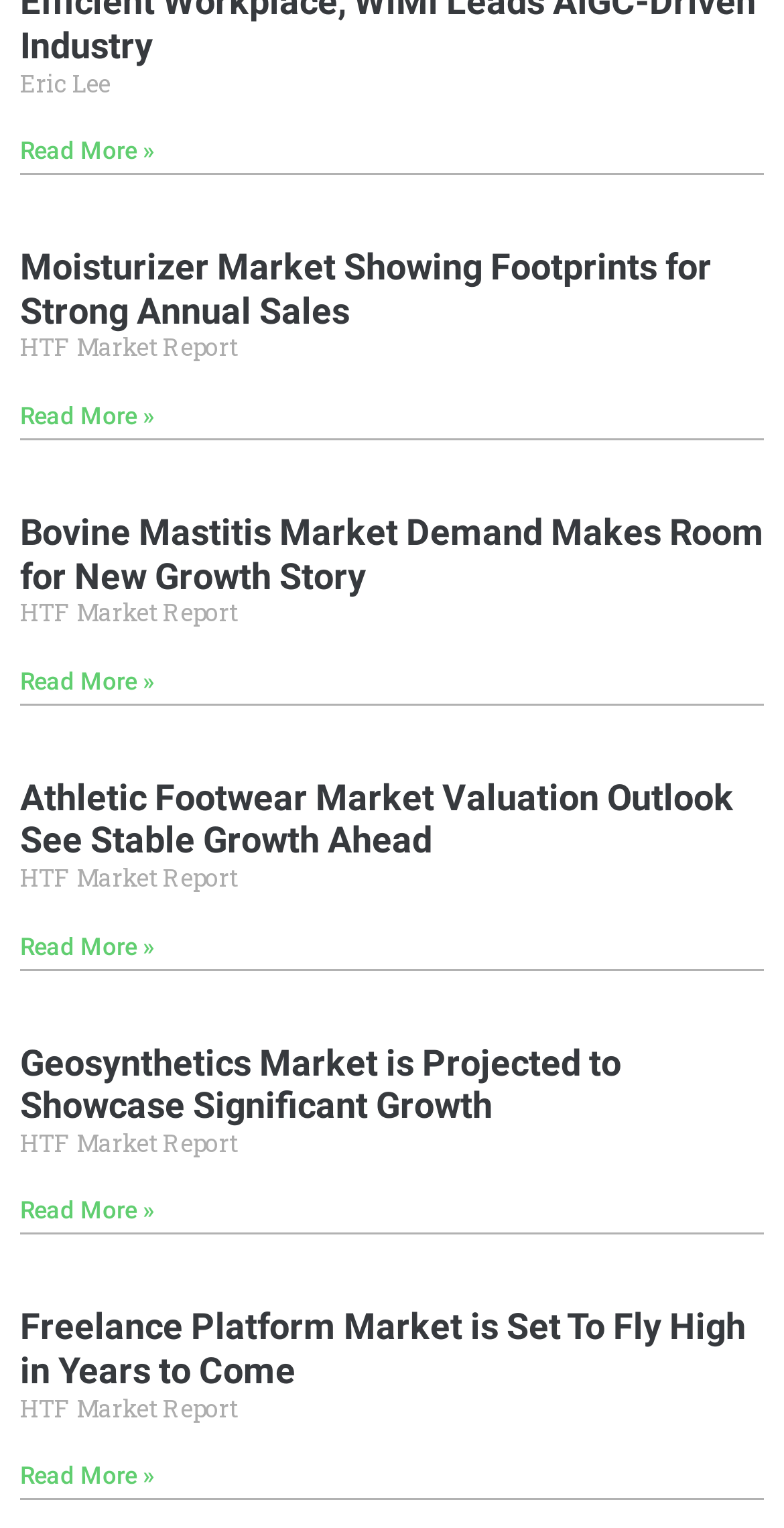Please mark the clickable region by giving the bounding box coordinates needed to complete this instruction: "Read more about Geosynthetics Market is Projected to Showcase Significant Growth".

[0.026, 0.783, 0.197, 0.802]